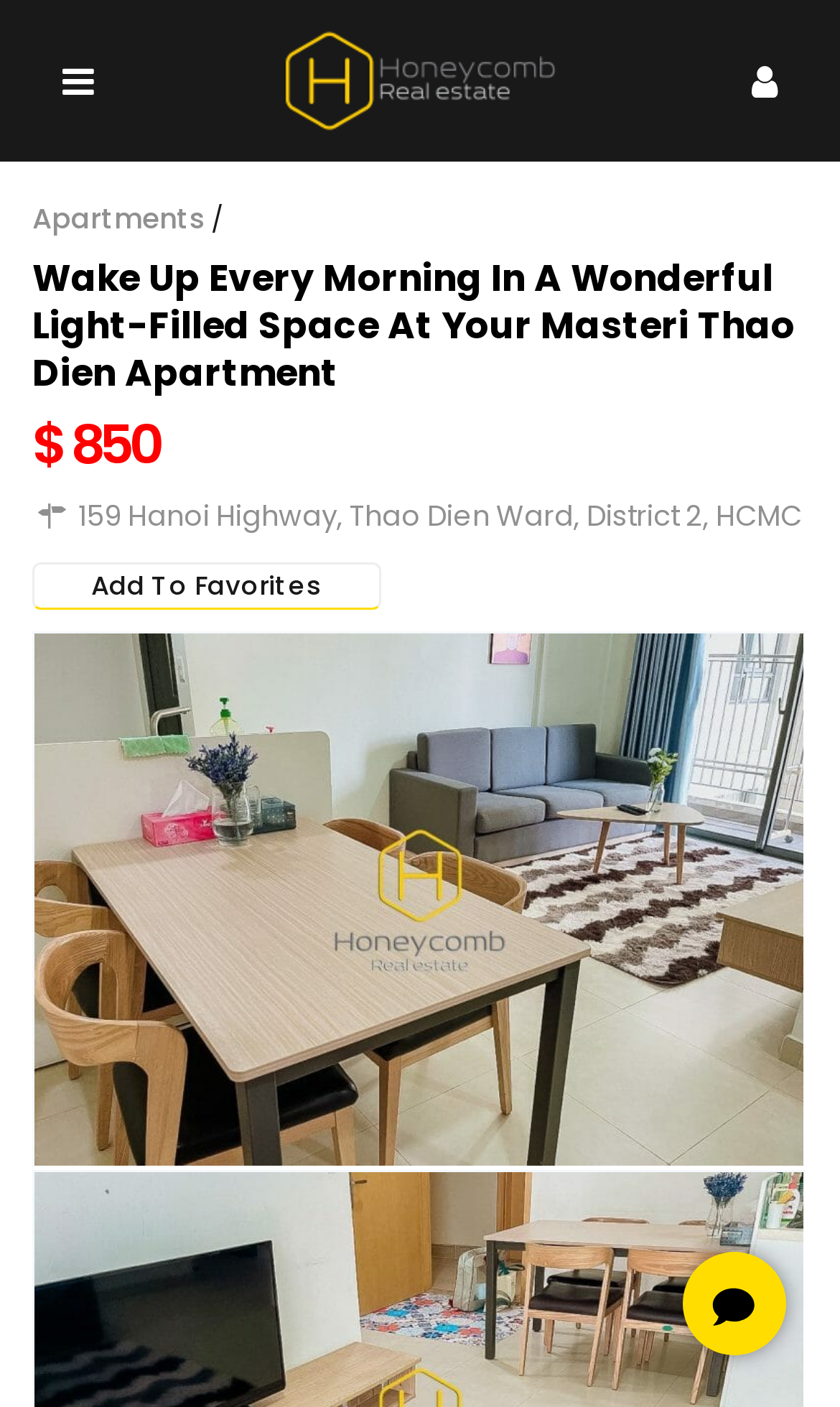What is the price of the Masteri Thao Dien apartment?
Look at the image and construct a detailed response to the question.

The price of the Masteri Thao Dien apartment can be found in the webpage by looking at the StaticText element with the text '$ 850' which is located below the heading 'Wake Up Every Morning In A Wonderful Light-Filled Space At Your Masteri Thao Dien Apartment'.